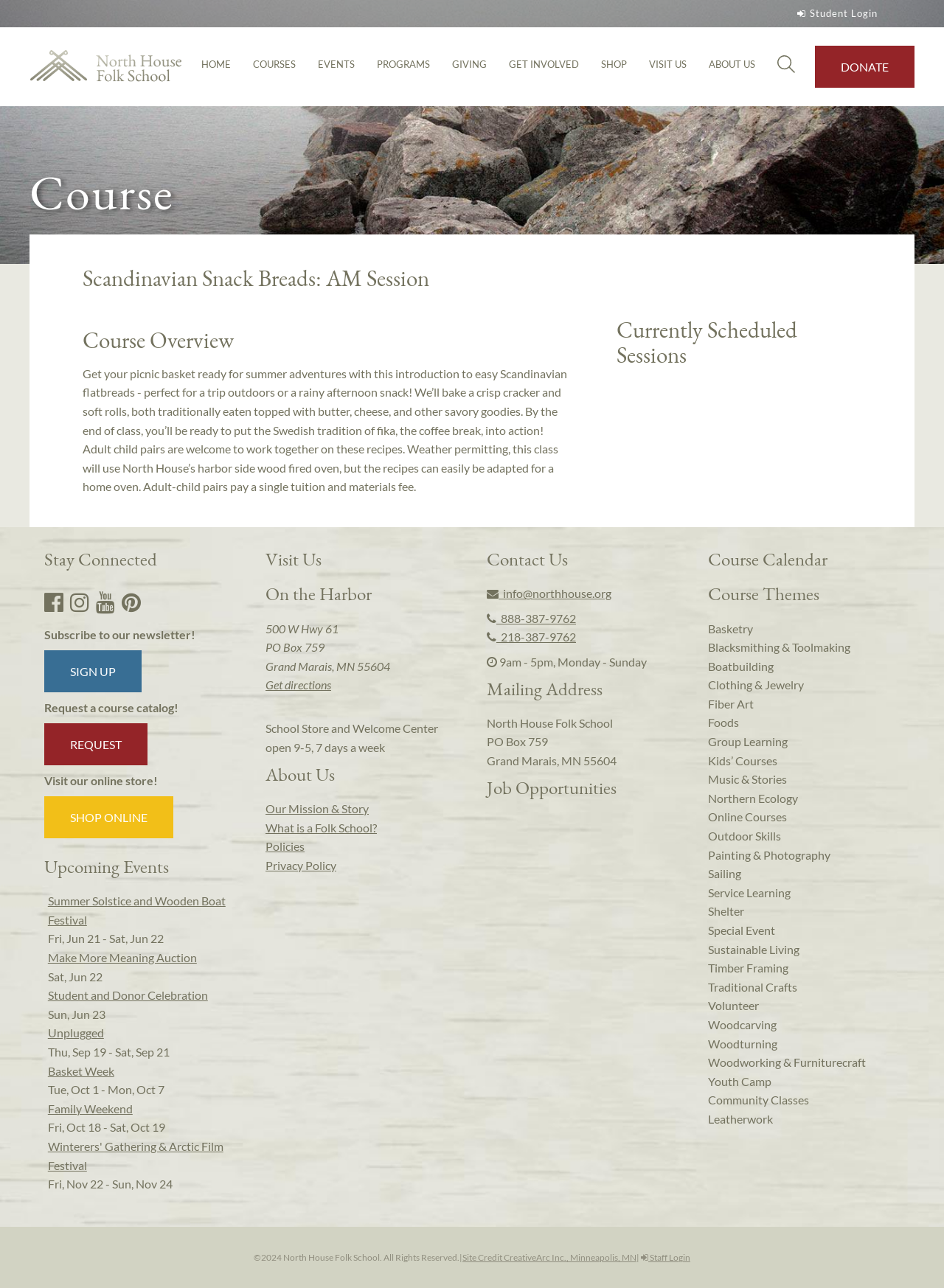Generate a thorough caption that explains the contents of the webpage.

This webpage is about a course offered by the North House Folk School, specifically "Scandinavian Snack Breads: AM Session". At the top of the page, there is a navigation menu with links to various sections of the website, including "HOME", "COURSES", "EVENTS", and more. 

Below the navigation menu, there is a heading that reads "Course" and a subheading that displays the course title. A brief course overview is provided, which describes the course as an introduction to easy Scandinavian flatbreads, perfect for a trip outdoors or a rainy afternoon snack.

To the right of the course overview, there is a section titled "Currently Scheduled Sessions". Below this section, there is a heading that reads "Stay Connected" with links to social media platforms and a newsletter sign-up. 

Further down the page, there is a section titled "Upcoming Events" that lists several events, including the Summer Solstice and Wooden Boat Festival, Make More Meaning Auction, and more. Each event is accompanied by a date and time.

On the right side of the page, there is a section titled "Visit Us" that provides the address of the North House Folk School, including the street address, PO box, city, state, and zip code.